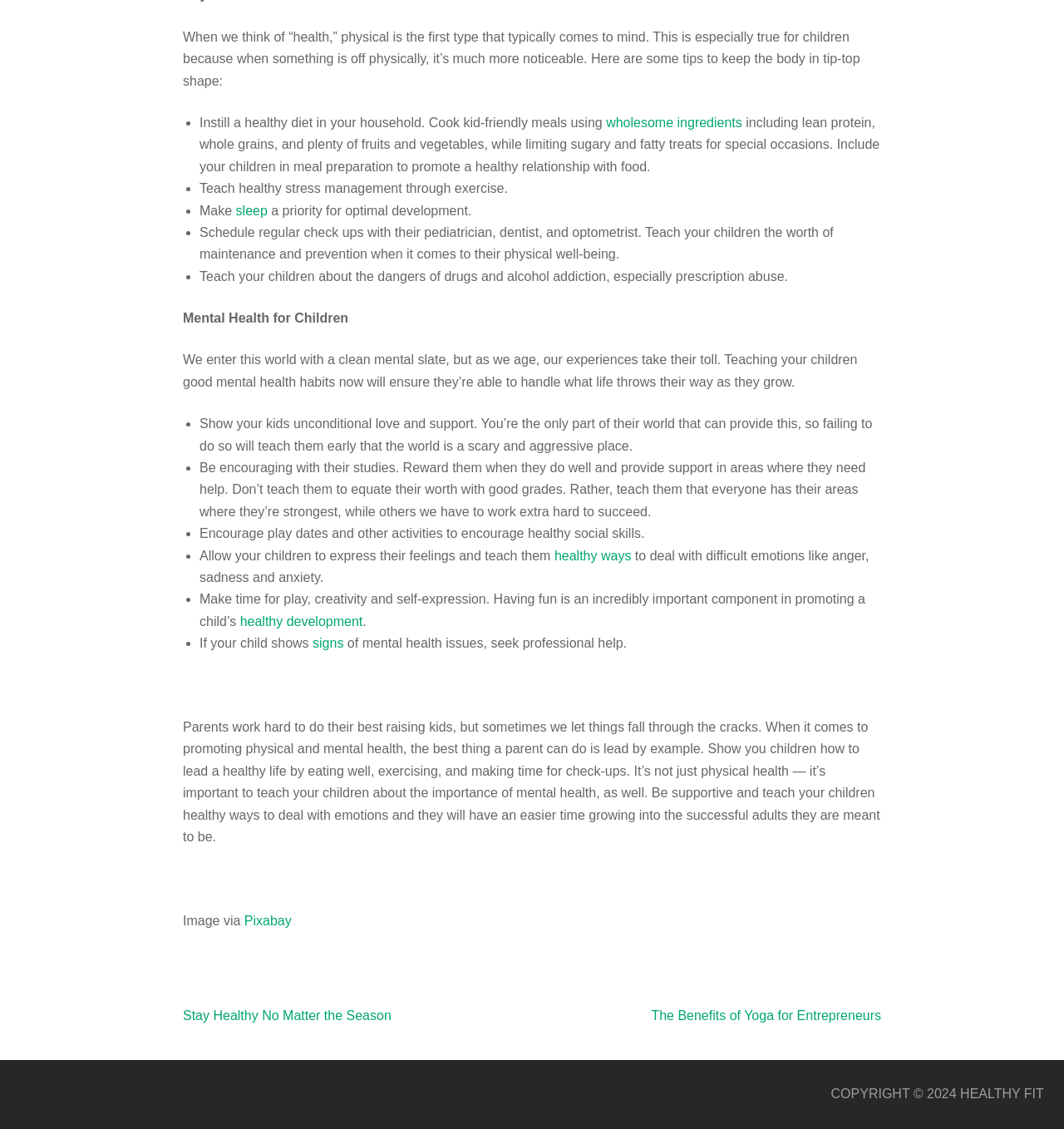Locate the bounding box coordinates of the element I should click to achieve the following instruction: "Read about the importance of sleep for optimal development".

[0.222, 0.18, 0.251, 0.193]